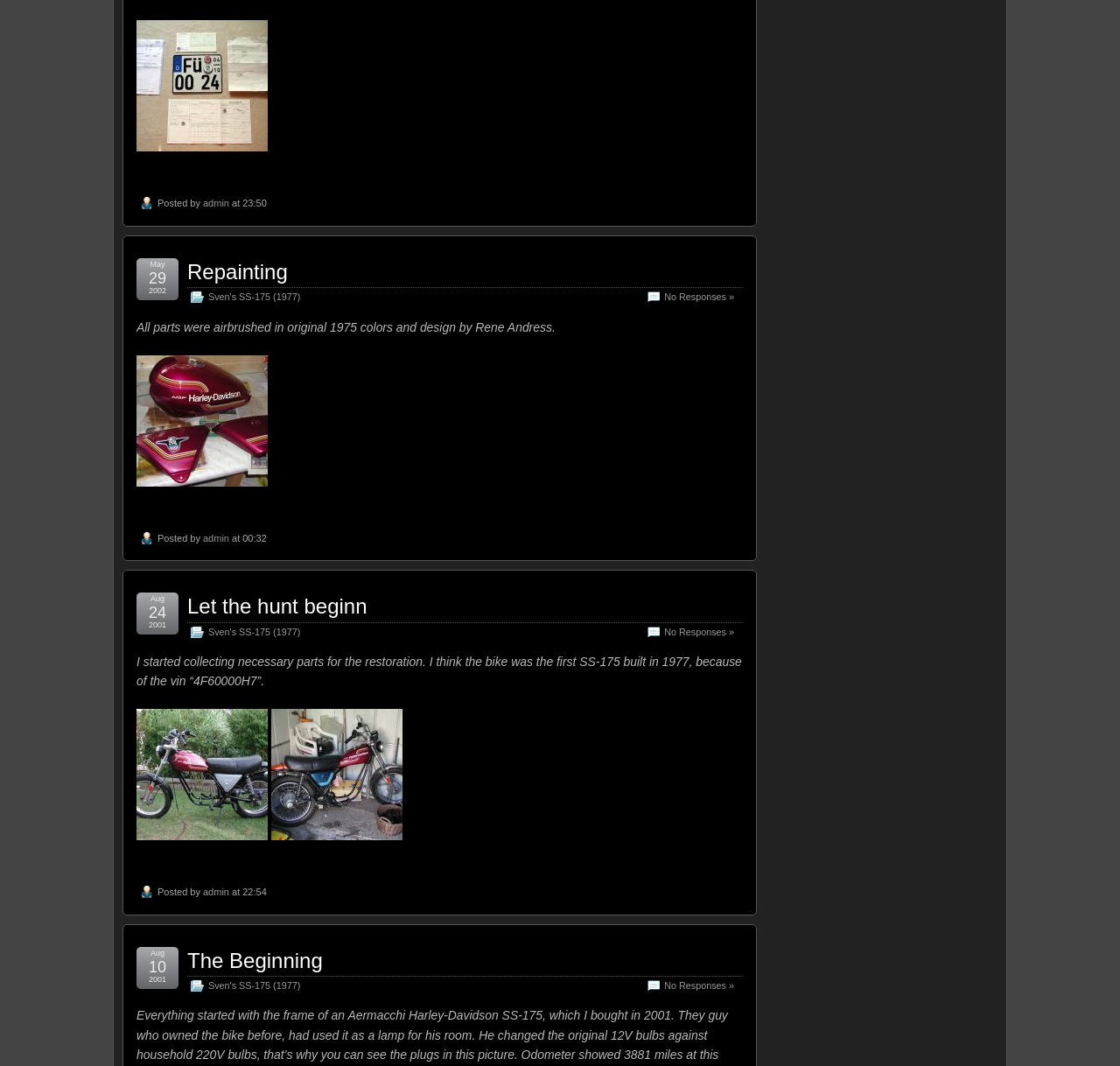Locate the bounding box coordinates of the area you need to click to fulfill this instruction: 'Click on the link 'Sven's SS-175 (1977)''. The coordinates must be in the form of four float numbers ranging from 0 to 1: [left, top, right, bottom].

[0.186, 0.274, 0.268, 0.284]